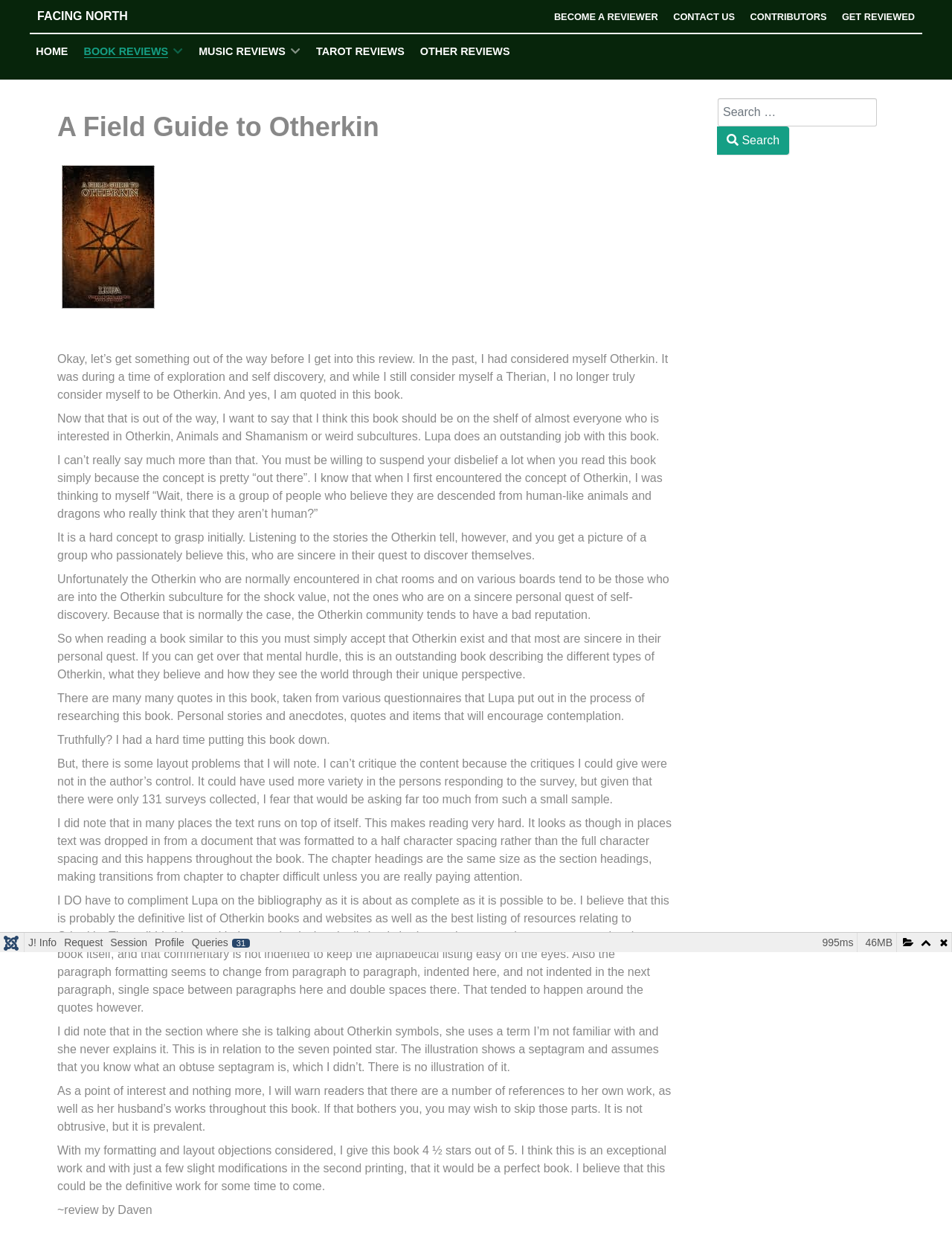Can you give a comprehensive explanation to the question given the content of the image?
Who is the author of the book being reviewed?

The question can be answered by reading the review text on the webpage, which mentions the author's name, Lupa, several times.